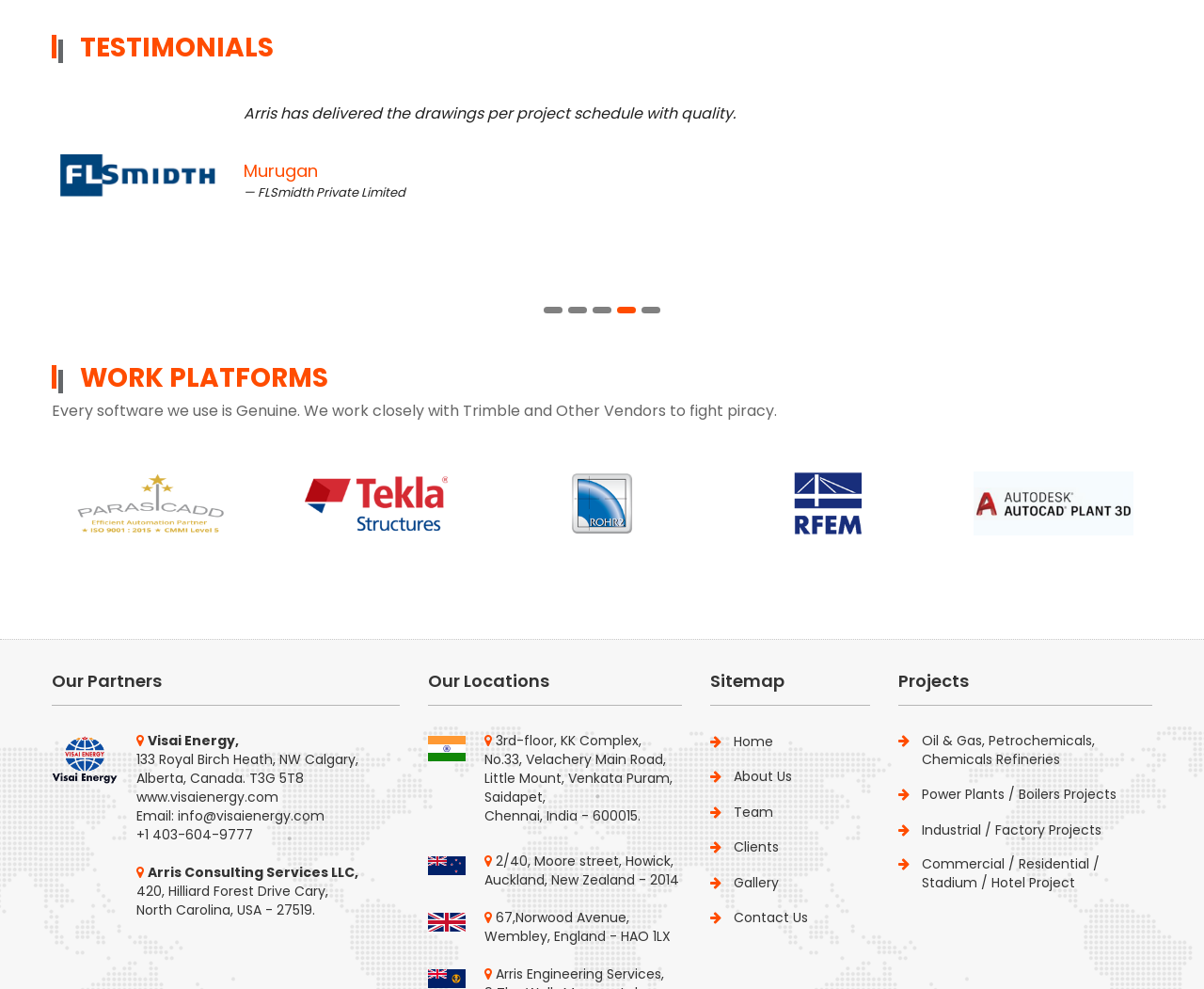Use a single word or phrase to answer the question:
How many locations are listed under 'Our Locations'?

4